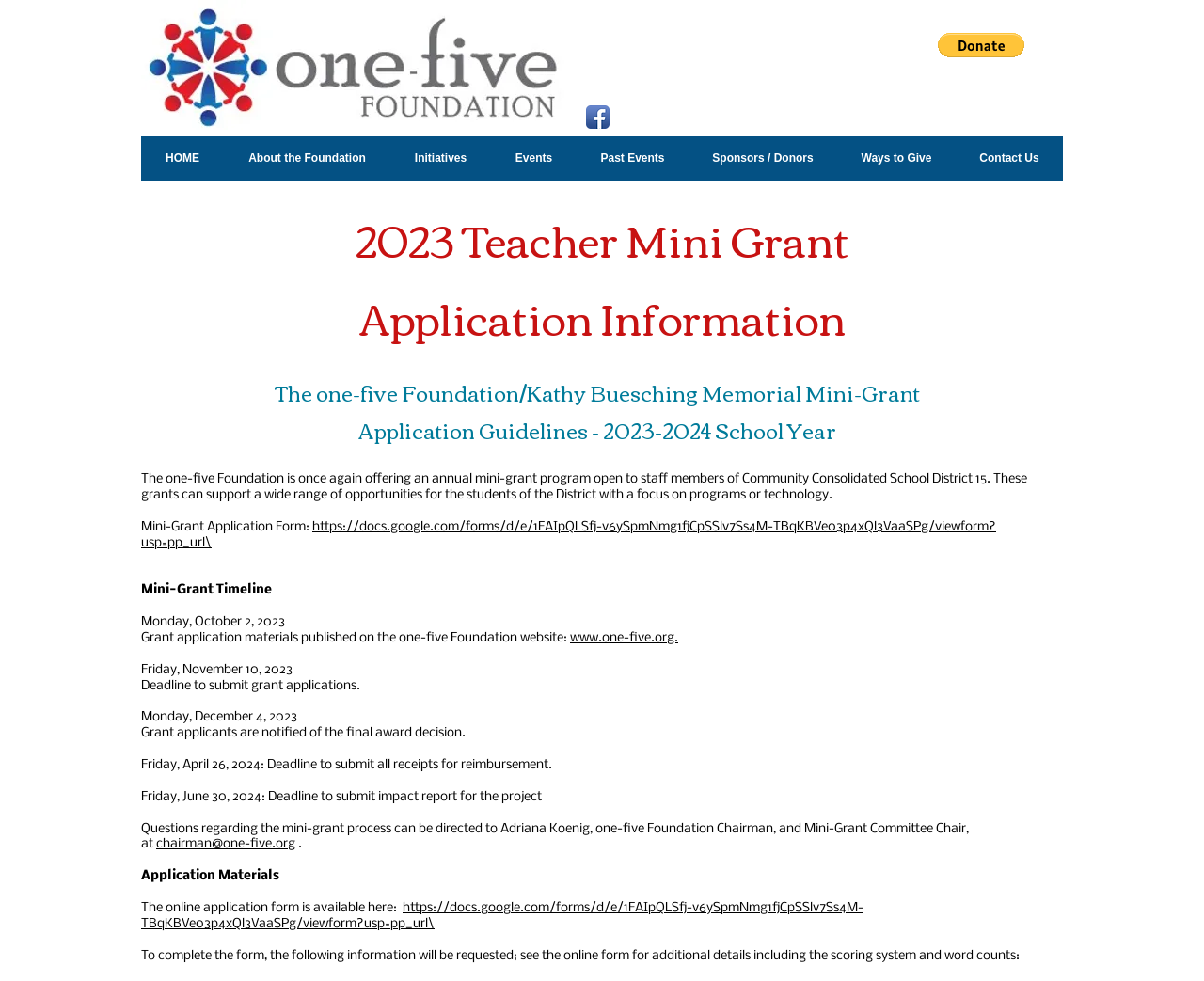Could you provide the bounding box coordinates for the portion of the screen to click to complete this instruction: "View the online application form"?

[0.117, 0.919, 0.717, 0.949]